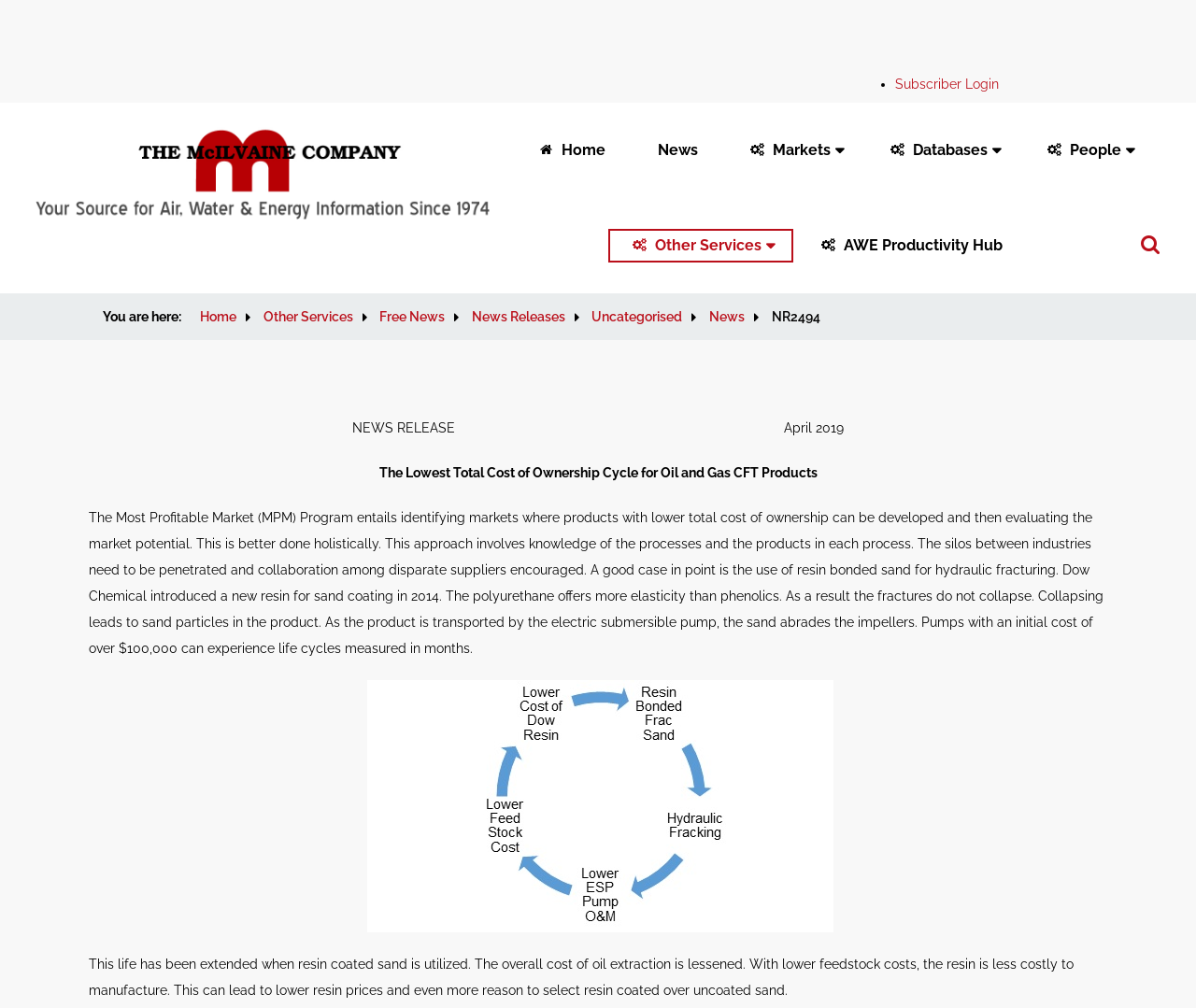Locate the UI element described by AWE Productivity Hub and provide its bounding box coordinates. Use the format (top-left x, top-left y, bottom-right x, bottom-right y) with all values as floating point numbers between 0 and 1.

[0.667, 0.228, 0.857, 0.259]